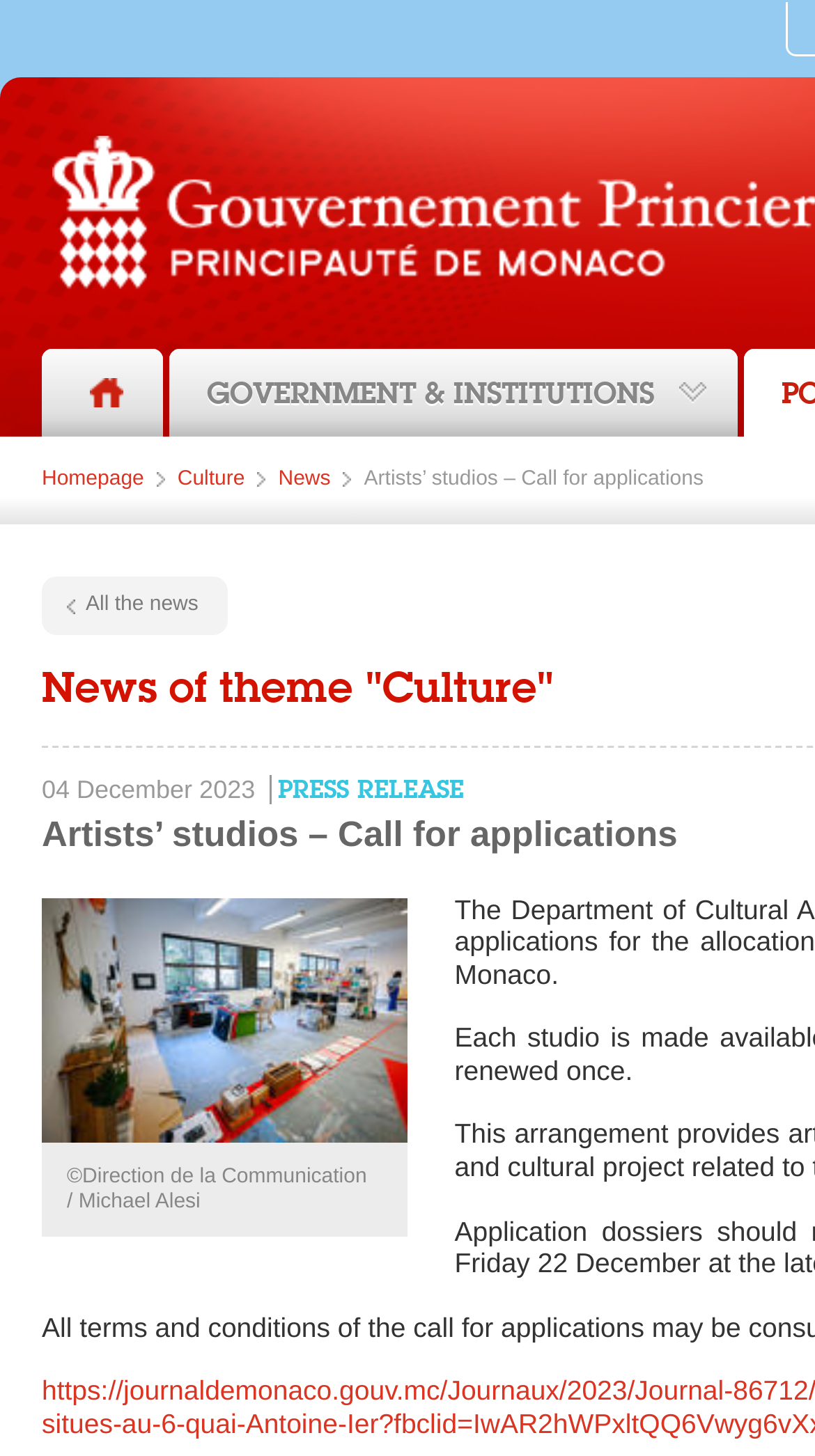Review the image closely and give a comprehensive answer to the question: What is the title of the webpage?

I determined the title of the webpage by looking at the StaticText element 'Artists’ studios – Call for applications' which is located at the top of the webpage.